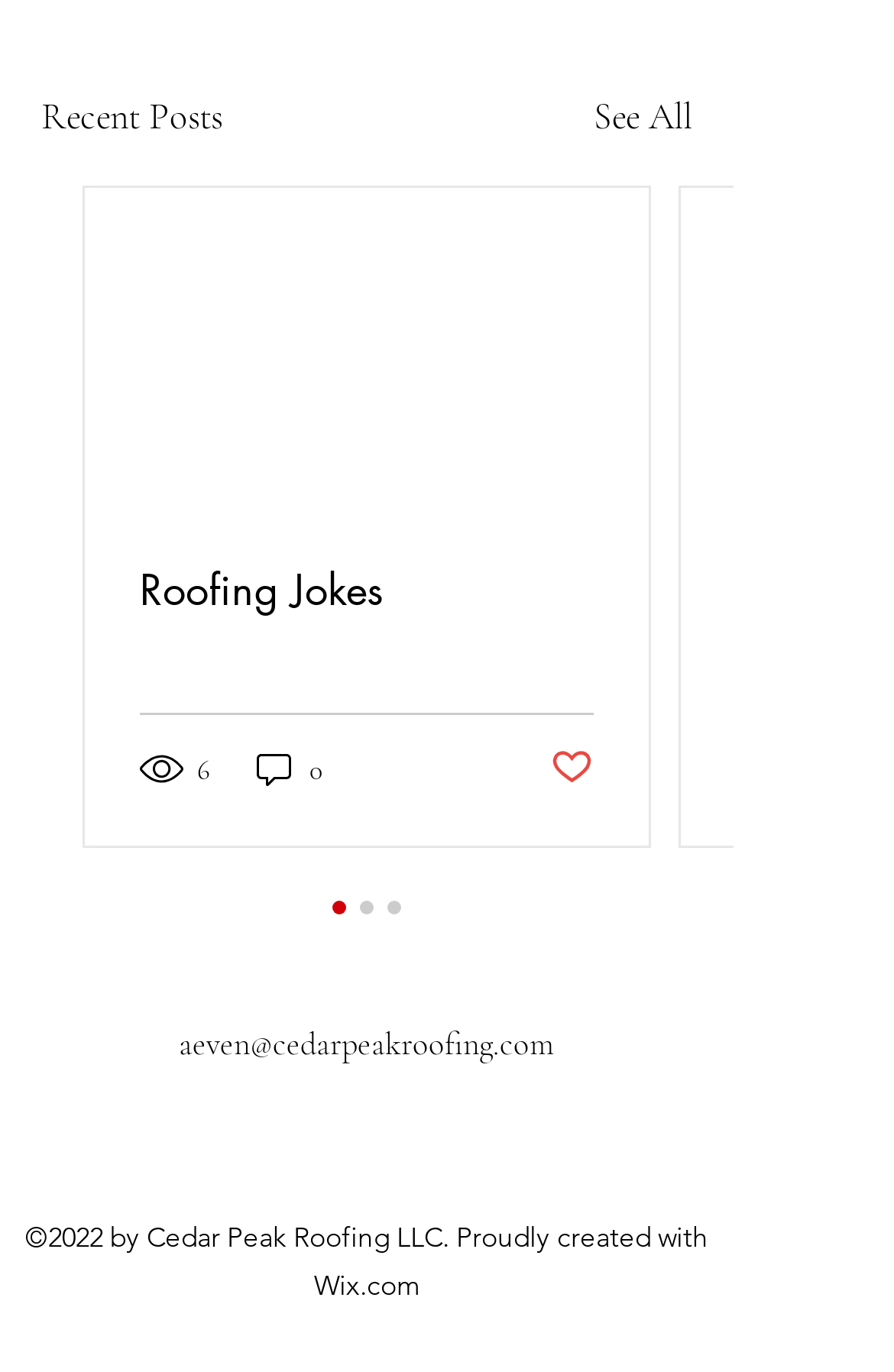What is the name of the company?
Examine the webpage screenshot and provide an in-depth answer to the question.

The answer can be found at the bottom of the webpage, where the copyright information is displayed. The text '©2022 by Cedar Peak Roofing LLC. Proudly created with Wix.com' indicates that the company name is Cedar Peak Roofing LLC.